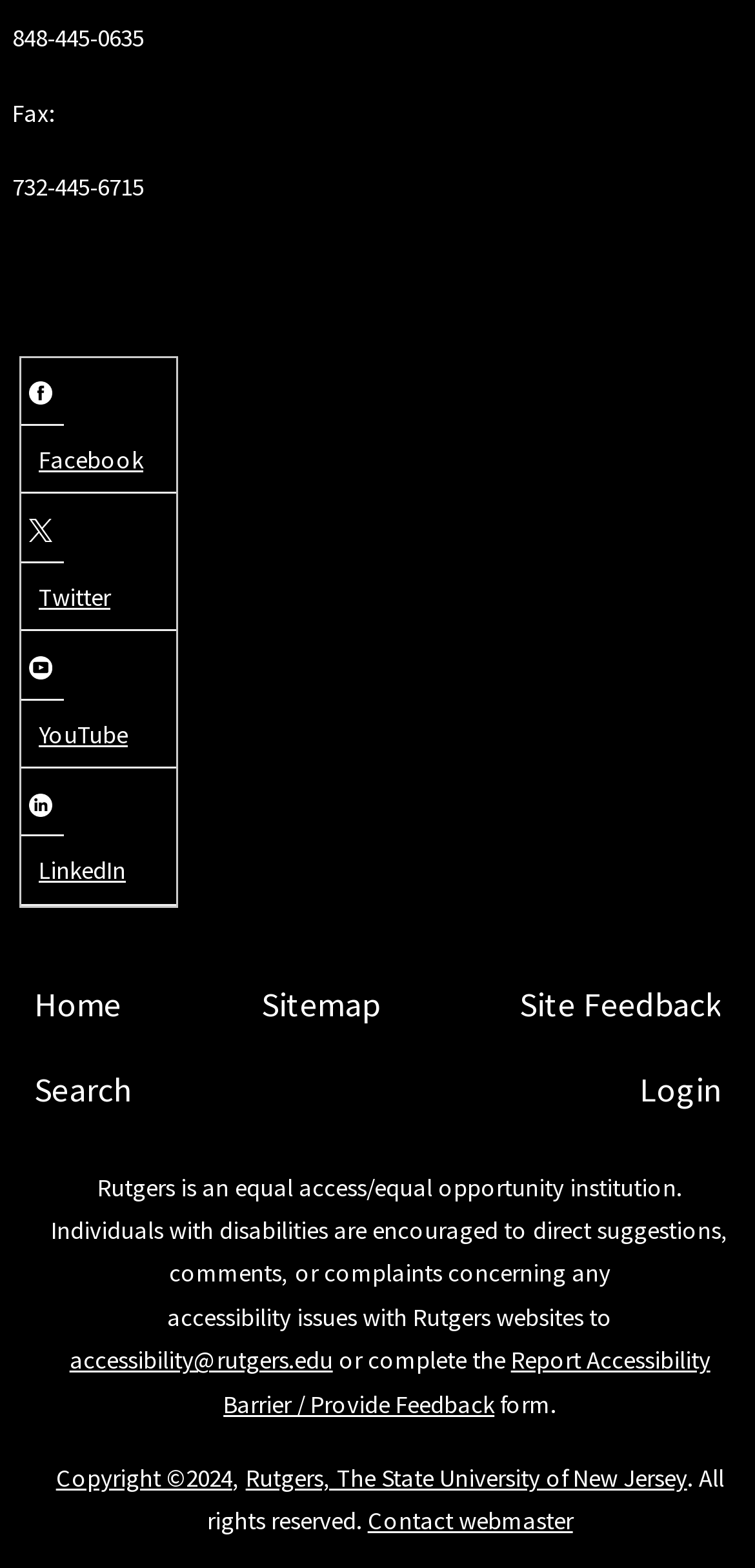Identify the bounding box for the UI element specified in this description: "Login". The coordinates must be four float numbers between 0 and 1, formatted as [left, top, right, bottom].

[0.847, 0.678, 0.955, 0.711]